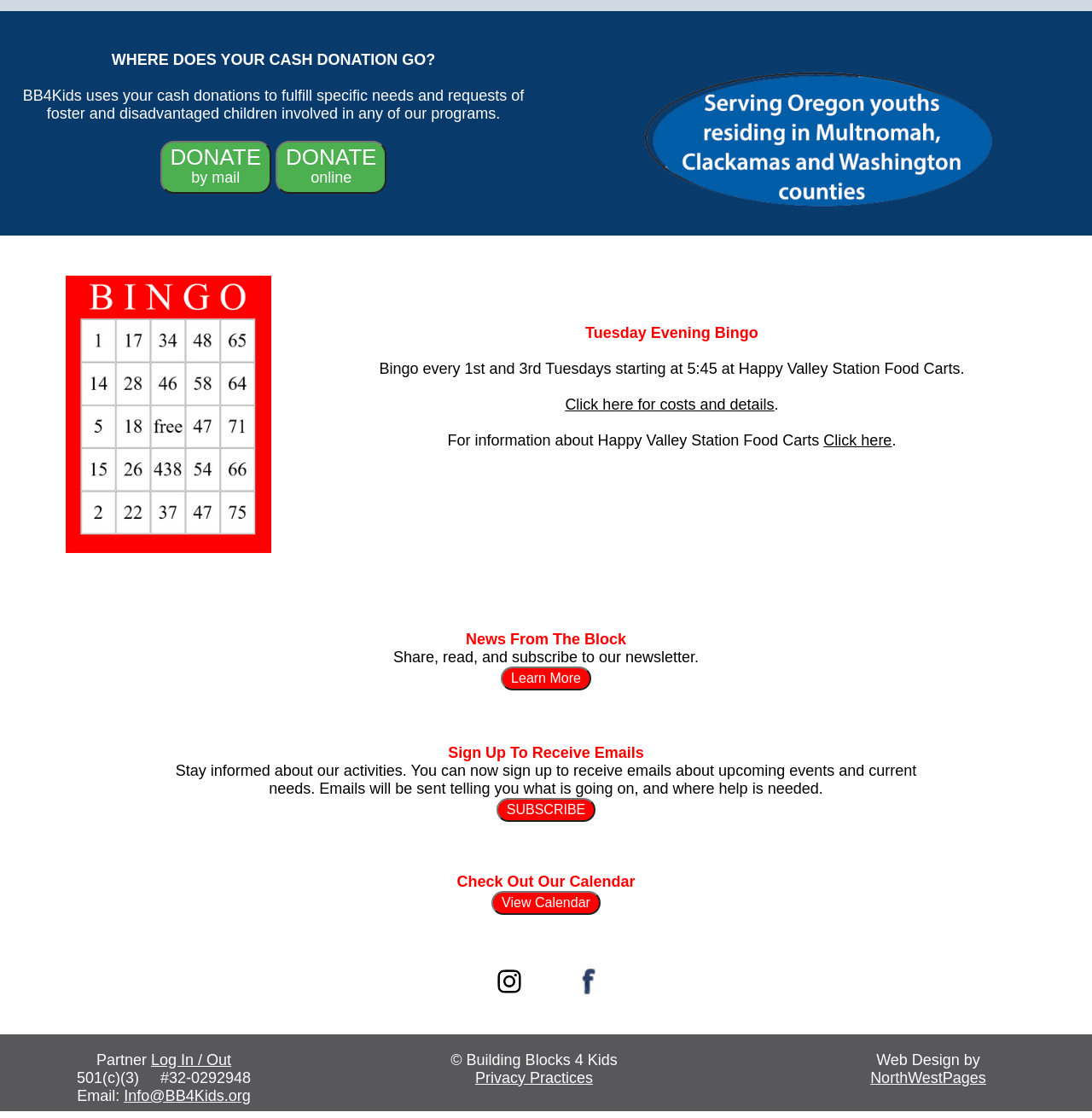Locate the bounding box coordinates of the segment that needs to be clicked to meet this instruction: "Start a quote".

None